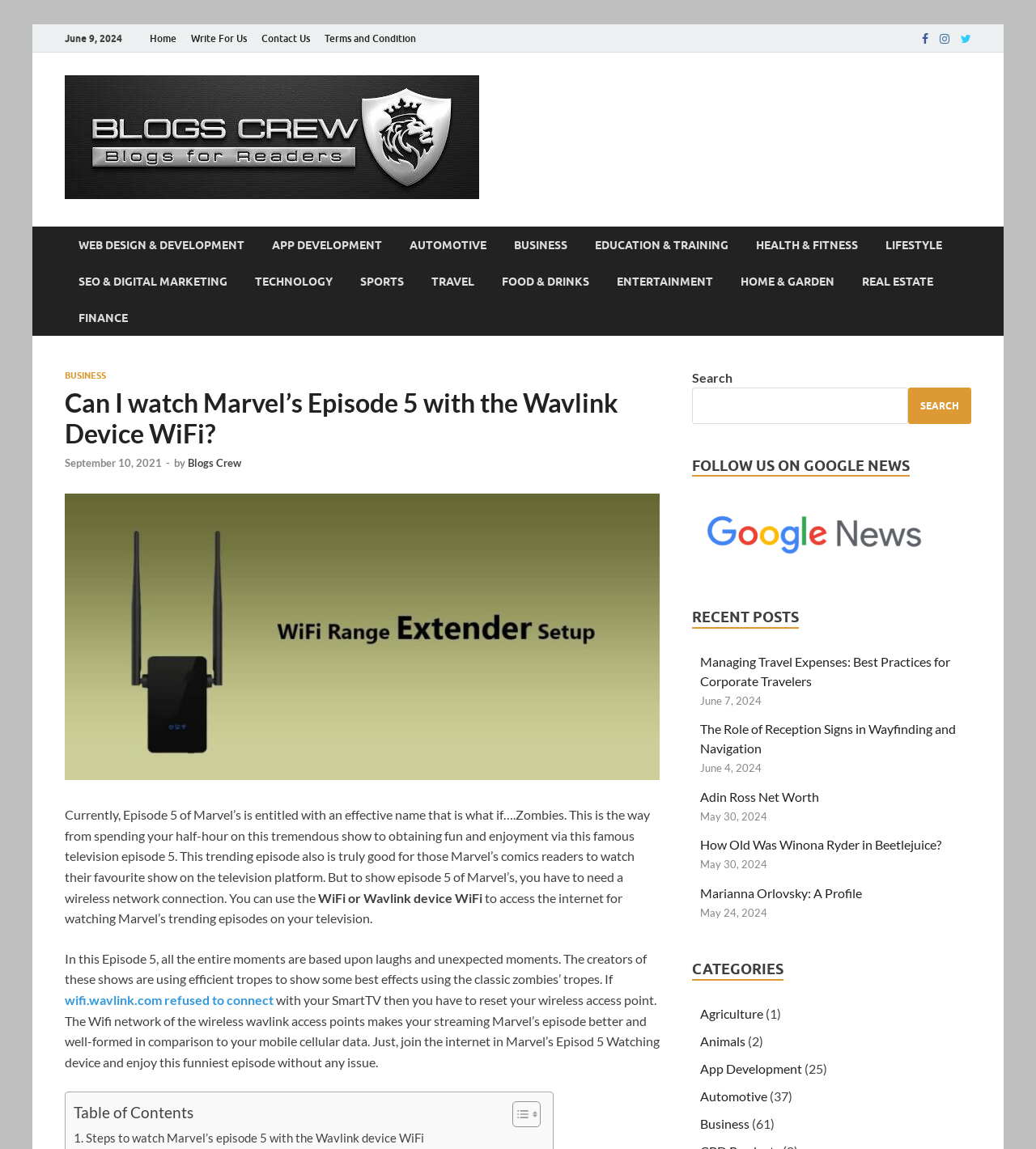Pinpoint the bounding box coordinates of the area that should be clicked to complete the following instruction: "Follow on Google News". The coordinates must be given as four float numbers between 0 and 1, i.e., [left, top, right, bottom].

[0.668, 0.485, 0.902, 0.499]